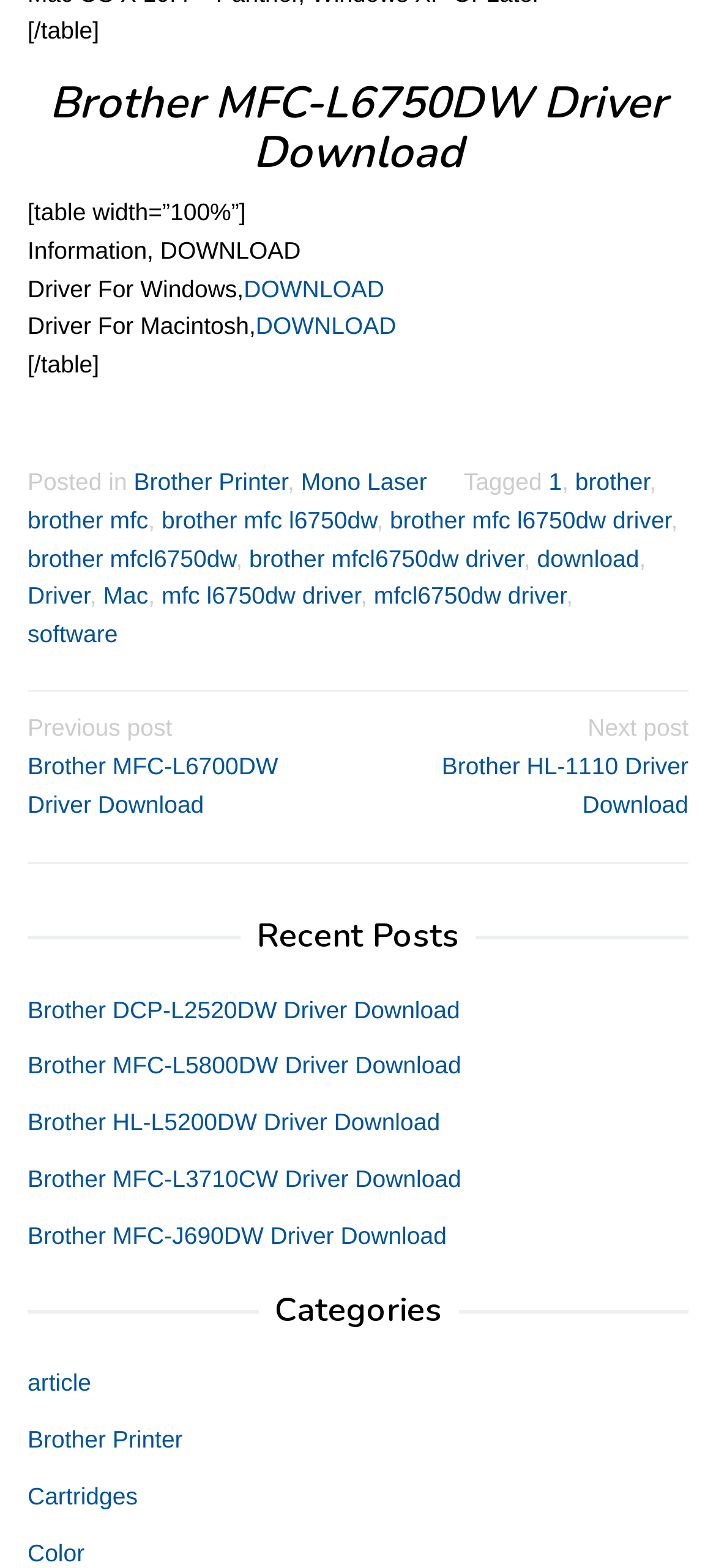Using the provided element description "title="Visit our Twitter social media"", determine the bounding box coordinates of the UI element.

None